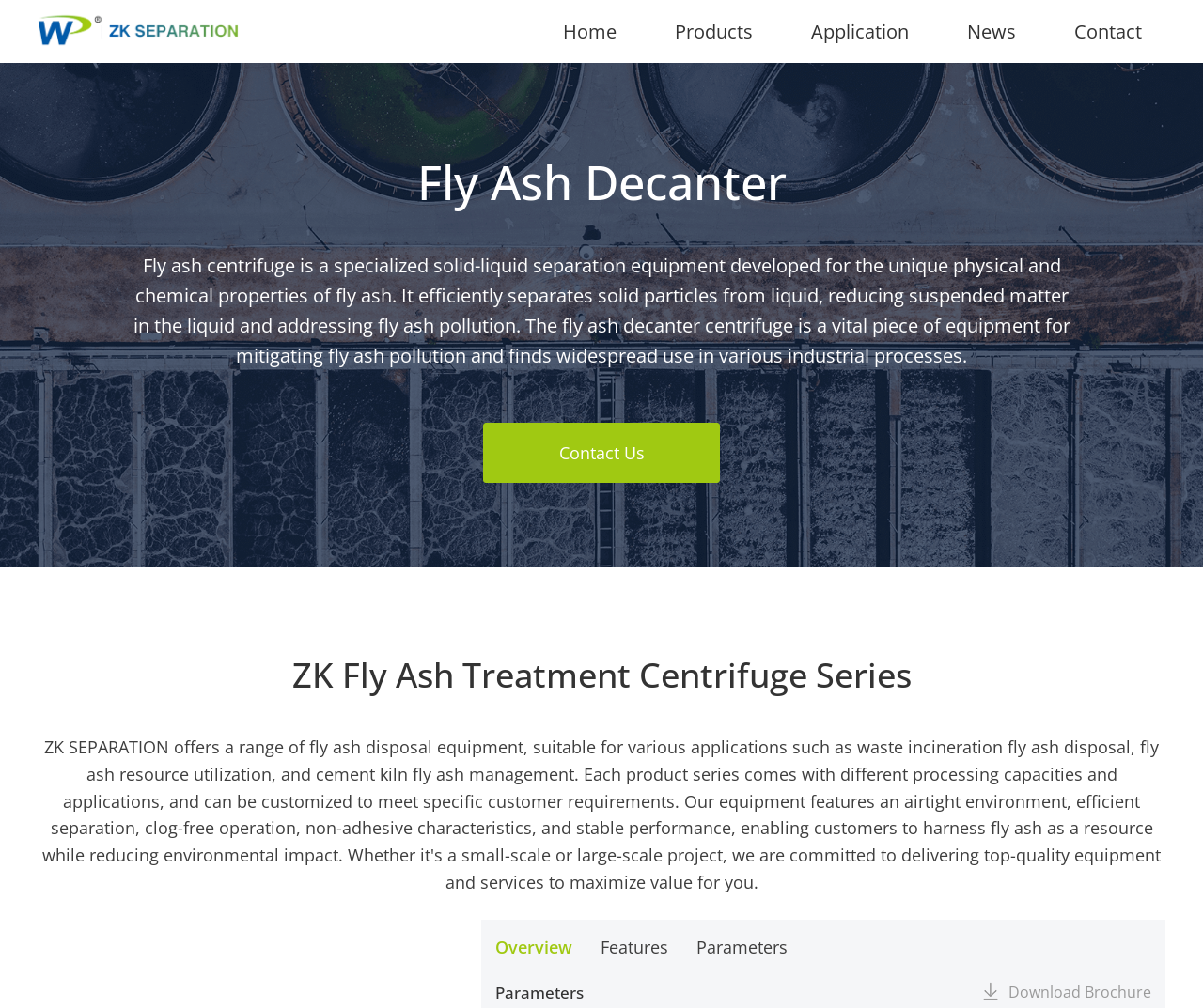What is the name of the company behind this product?
Please give a detailed and thorough answer to the question, covering all relevant points.

The company name 'ZK SEPARATION' is mentioned in the top-left corner of the webpage, both as a link and an image.